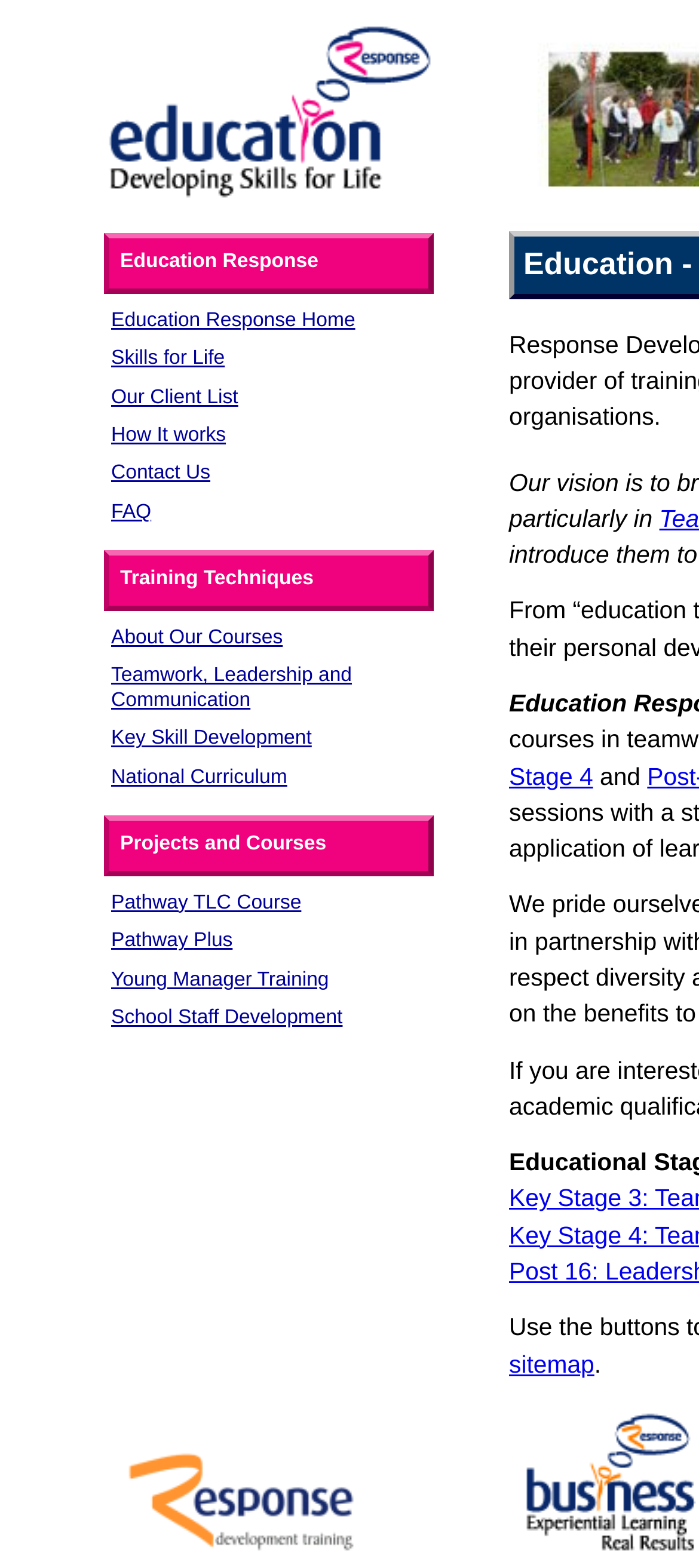Generate the title text from the webpage.

Education - Response Development Training